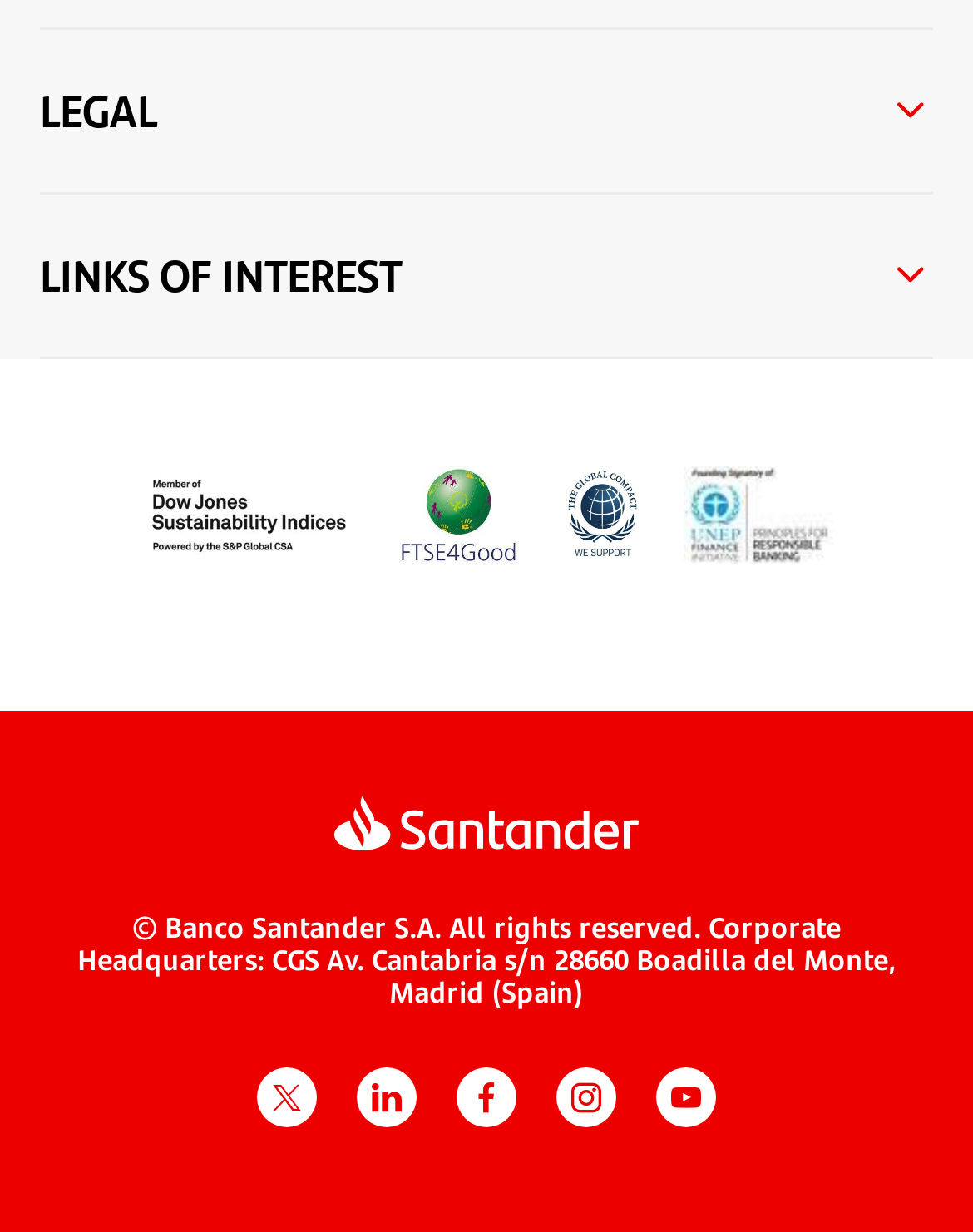How many links of interest are present? Based on the screenshot, please respond with a single word or phrase.

4